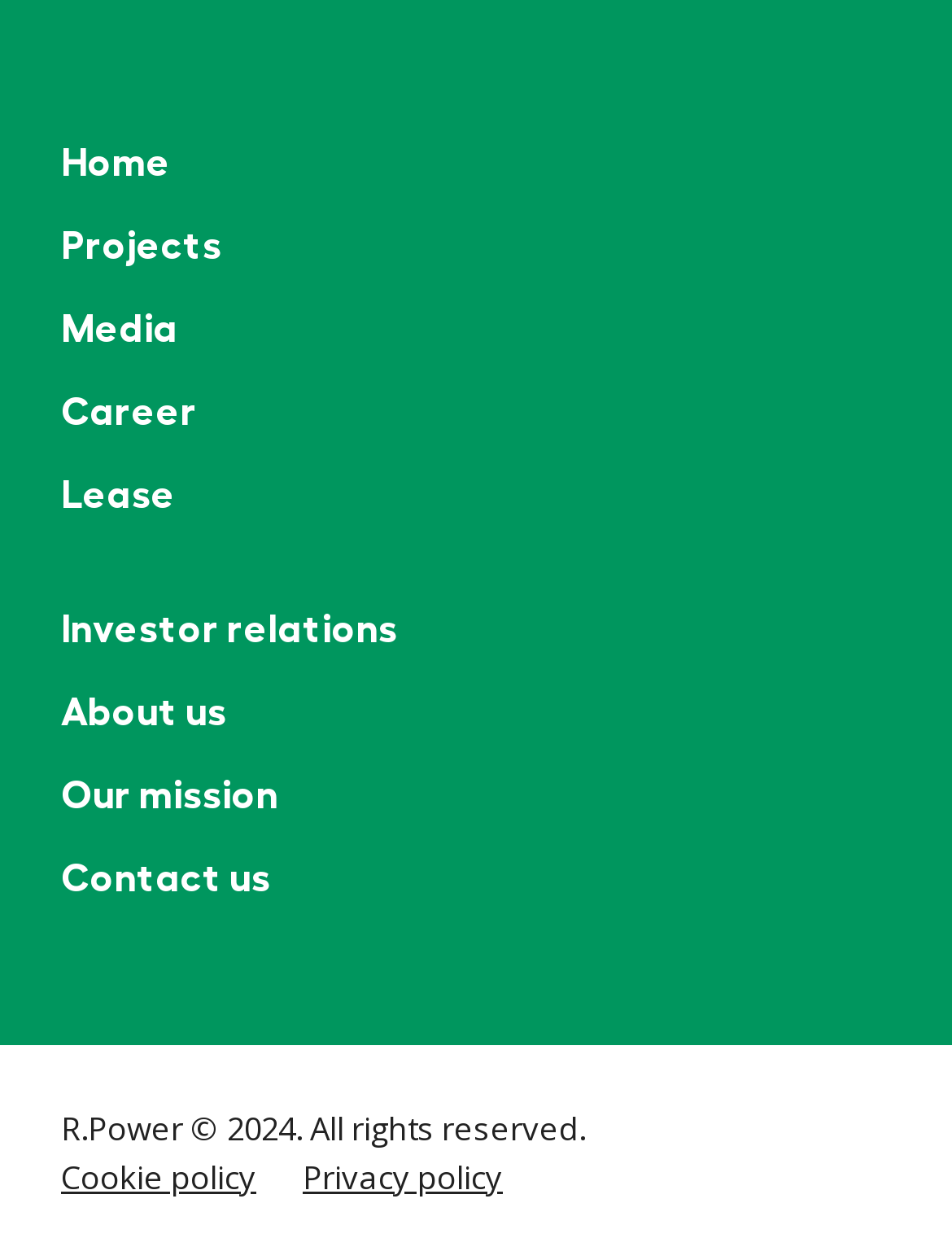What are the two policies linked at the bottom?
Based on the image, give a concise answer in the form of a single word or short phrase.

Cookie policy and Privacy policy